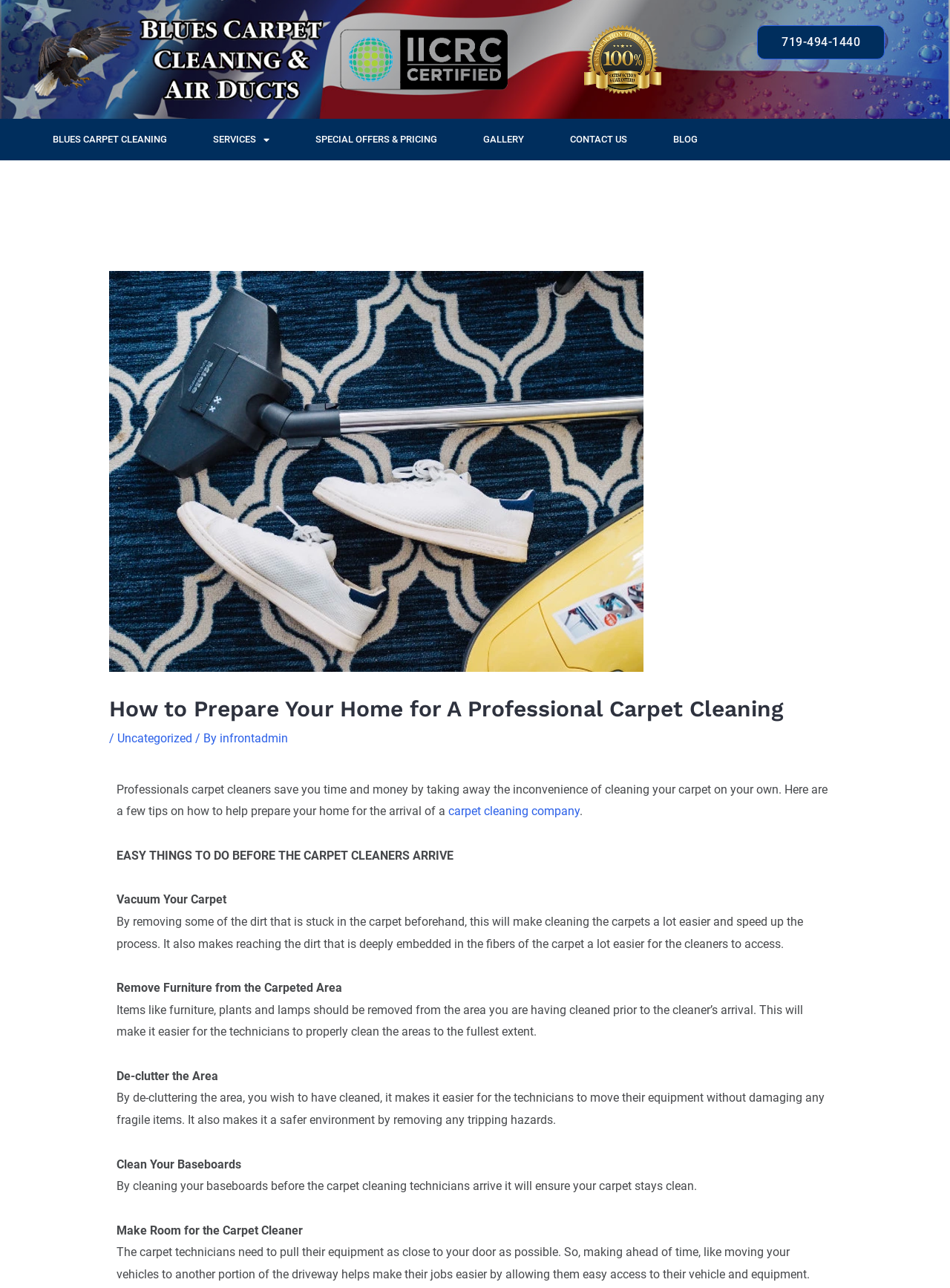Based on the image, provide a detailed and complete answer to the question: 
Why should the baseboards be cleaned before the carpet cleaning?

I found this information in the section 'Clean Your Baseboards', where it says 'By cleaning your baseboards before the carpet cleaning technicians arrive it will ensure your carpet stays clean.'